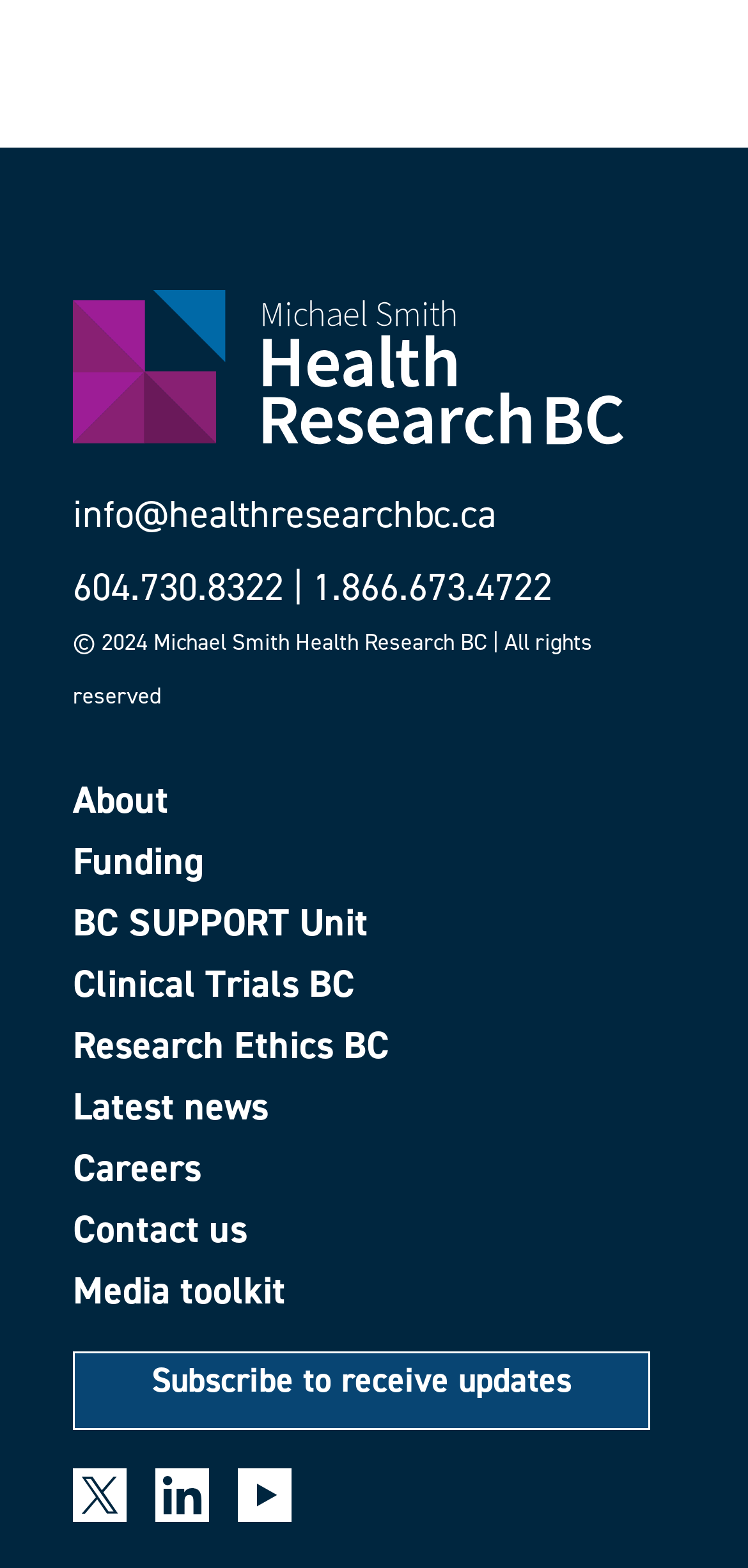Locate the bounding box coordinates of the clickable element to fulfill the following instruction: "Click on Funding". Provide the coordinates as four float numbers between 0 and 1 in the format [left, top, right, bottom].

[0.097, 0.537, 0.903, 0.561]